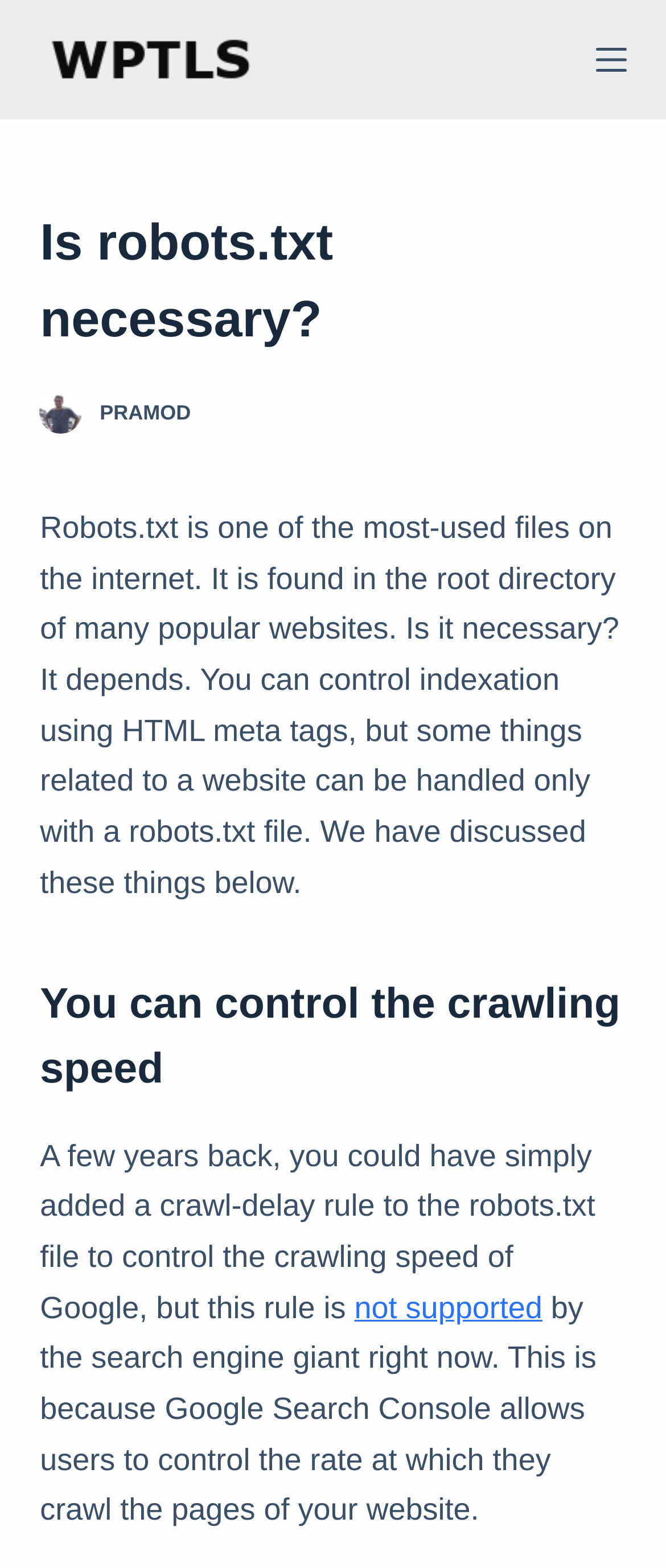Identify the bounding box coordinates for the UI element described as: "parent_node: PRAMOD".

[0.06, 0.249, 0.124, 0.276]